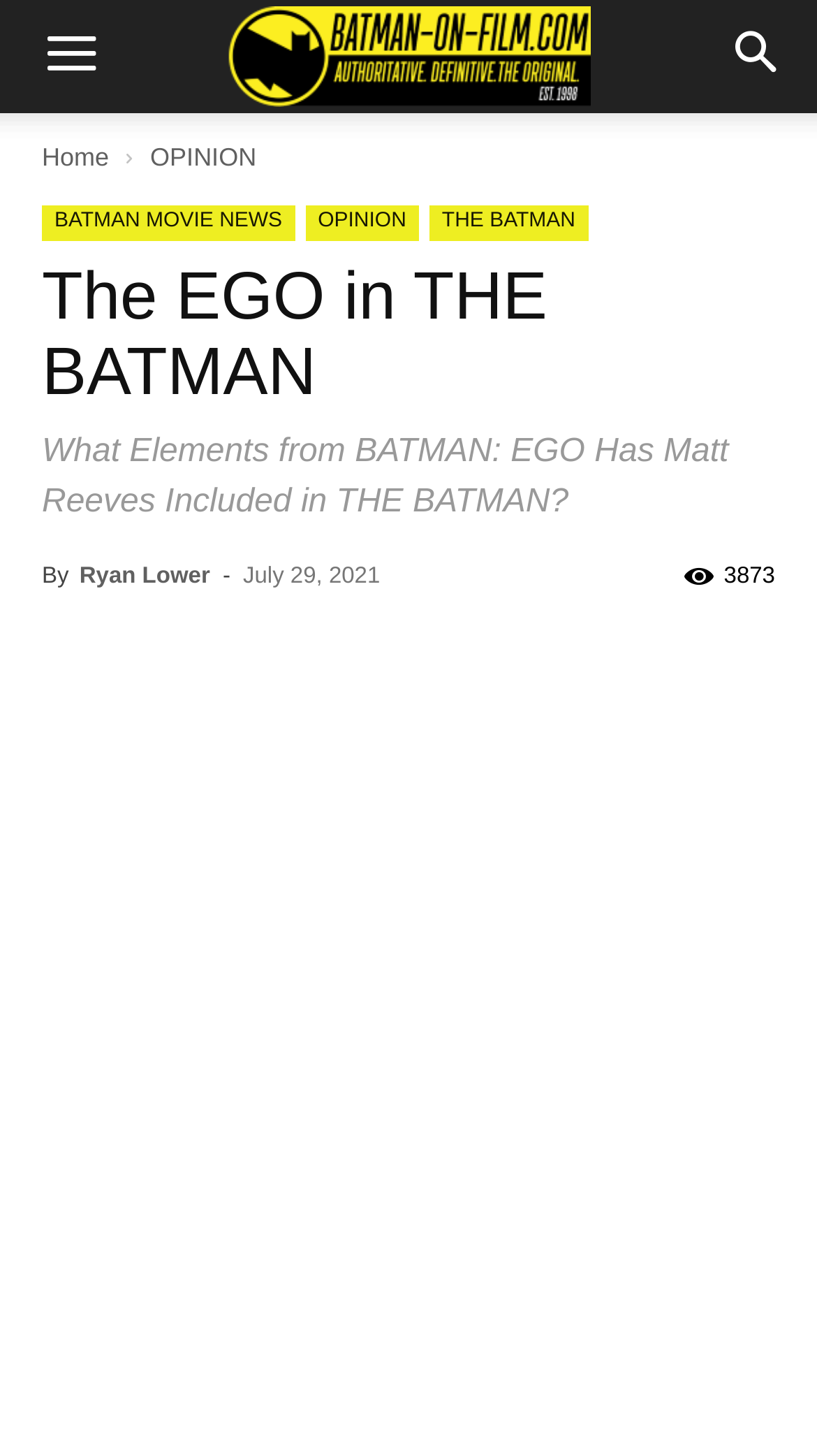Determine the coordinates of the bounding box for the clickable area needed to execute this instruction: "Read the opinion article".

[0.184, 0.098, 0.314, 0.118]